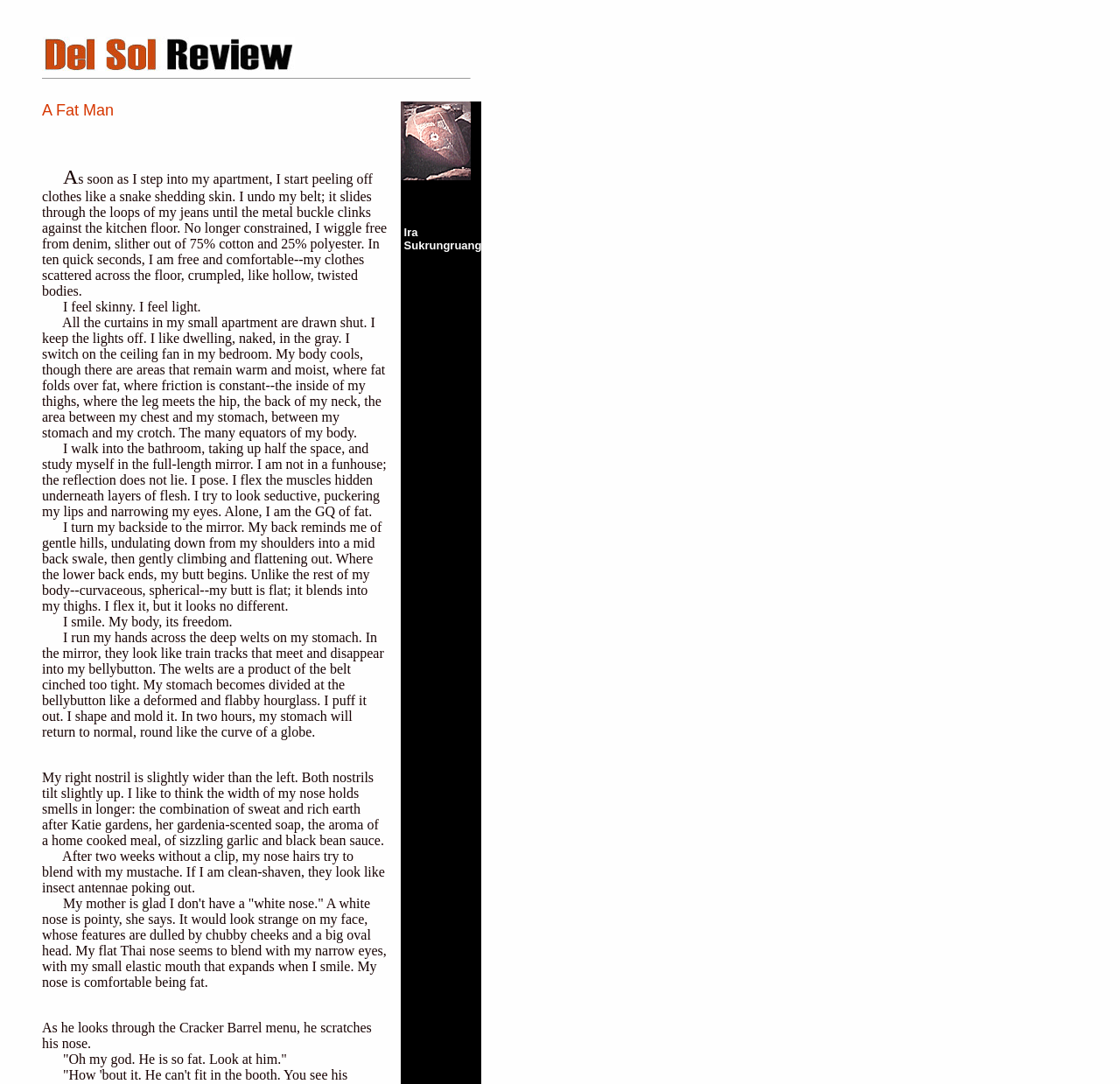What is the author's nose shape?
Please provide a single word or phrase based on the screenshot.

Flat